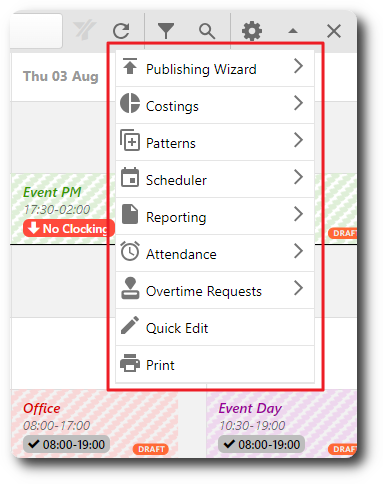Explain what is happening in the image with as much detail as possible.

The image presents a user interface of a scheduling tool, prominently displaying a menu on the right side. This menu includes several key functionalities represented by icons and labels, allowing users to manage their scheduling tasks effectively. 

At the top of the menu, the **Publishing Wizard** option enables users to create draft versions of shifts and rosters without immediate publishing. Below that, **Costings** assists in keeping track of the associated costs of allocated shifts. The **Patterns** option facilitates the assignment or clearing of employee shift patterns, while **Scheduler** offers various import and refresh functionalities.

Further down, the **Reporting** section provides links to access Scheduler Export and Hours Validation reports. The **Attendance** option allows for the calculation of attendance exceptions, and **Overtime Requests** facilitates overtime submissions for employees. The **Quick Edit** feature offers a streamlined way to edit individual shifts swiftly. Lastly, the **Print** option allows users to print their schedules.

This interface is designed to enhance user interaction with the scheduling process, providing accessible and organized functionalities in a clear, visual layout.